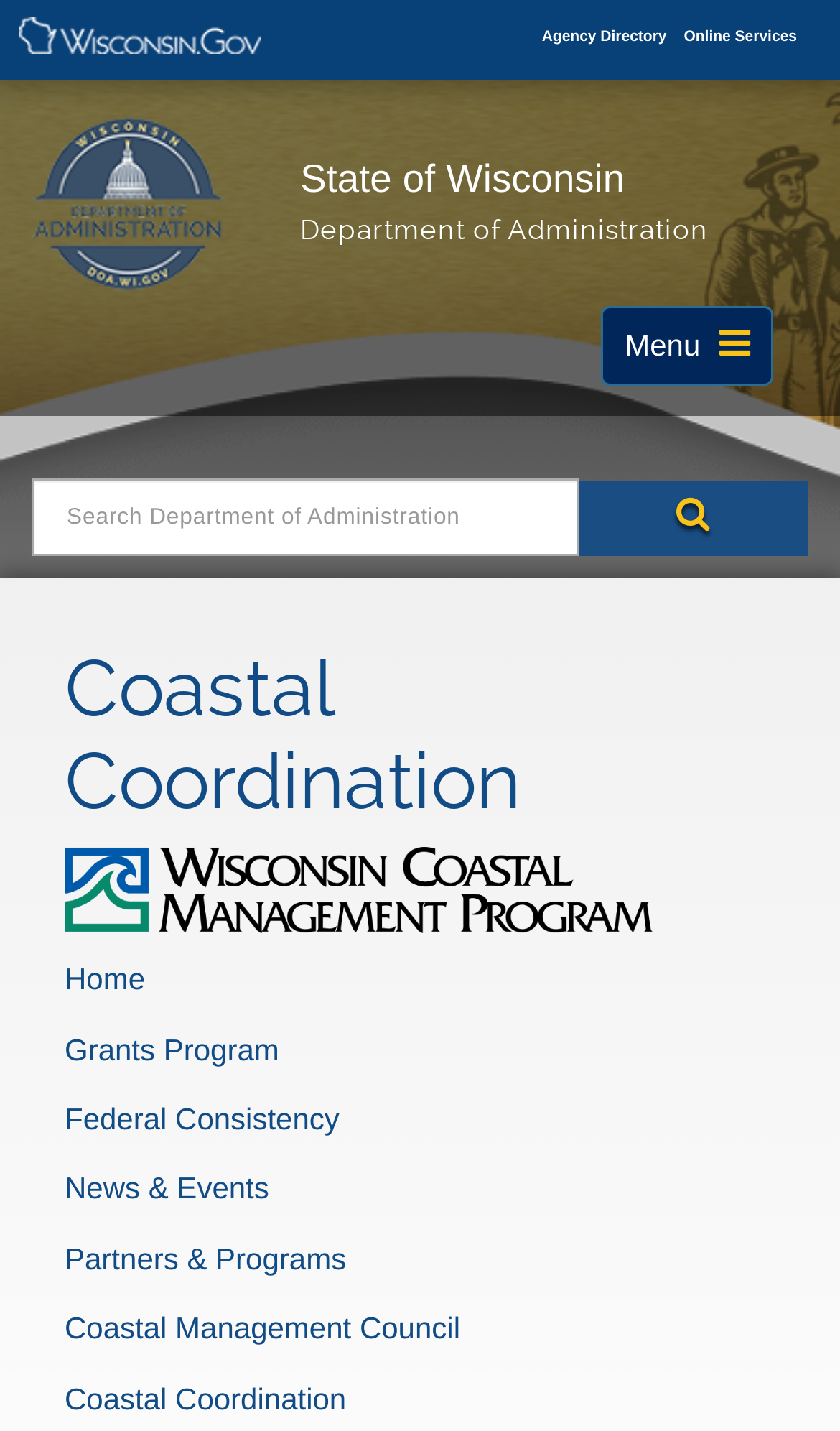Find the bounding box of the UI element described as follows: "Home".

[0.077, 0.672, 0.173, 0.696]